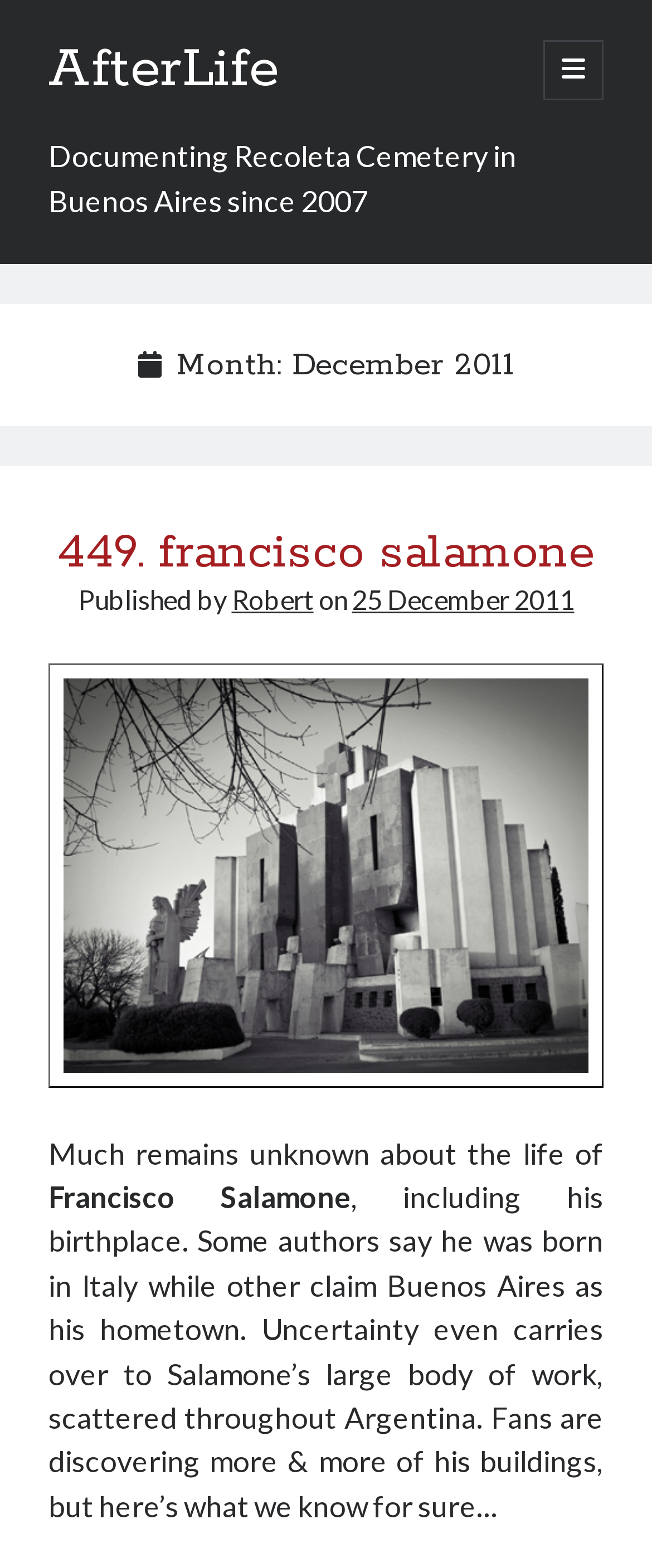Please locate the bounding box coordinates of the element that needs to be clicked to achieve the following instruction: "Click on 'Art + Architecture' topic". The coordinates should be four float numbers between 0 and 1, i.e., [left, top, right, bottom].

[0.077, 0.209, 0.343, 0.226]